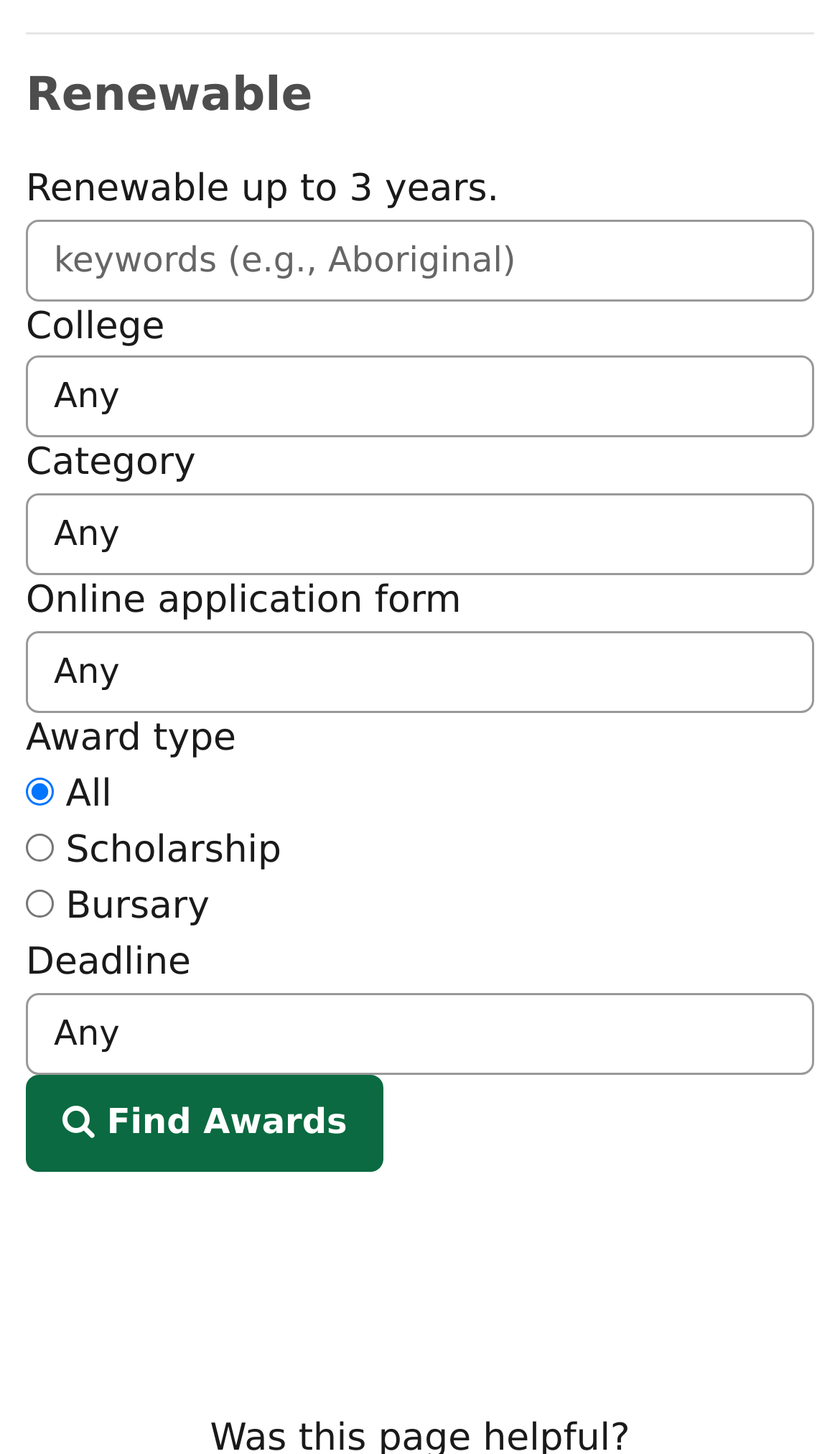What is the orientation of the separator element?
Please give a detailed and elaborate answer to the question based on the image.

The separator element has an orientation of horizontal, which means it is a horizontal line or divider on the webpage. This element is likely used to visually separate different sections of the search form.